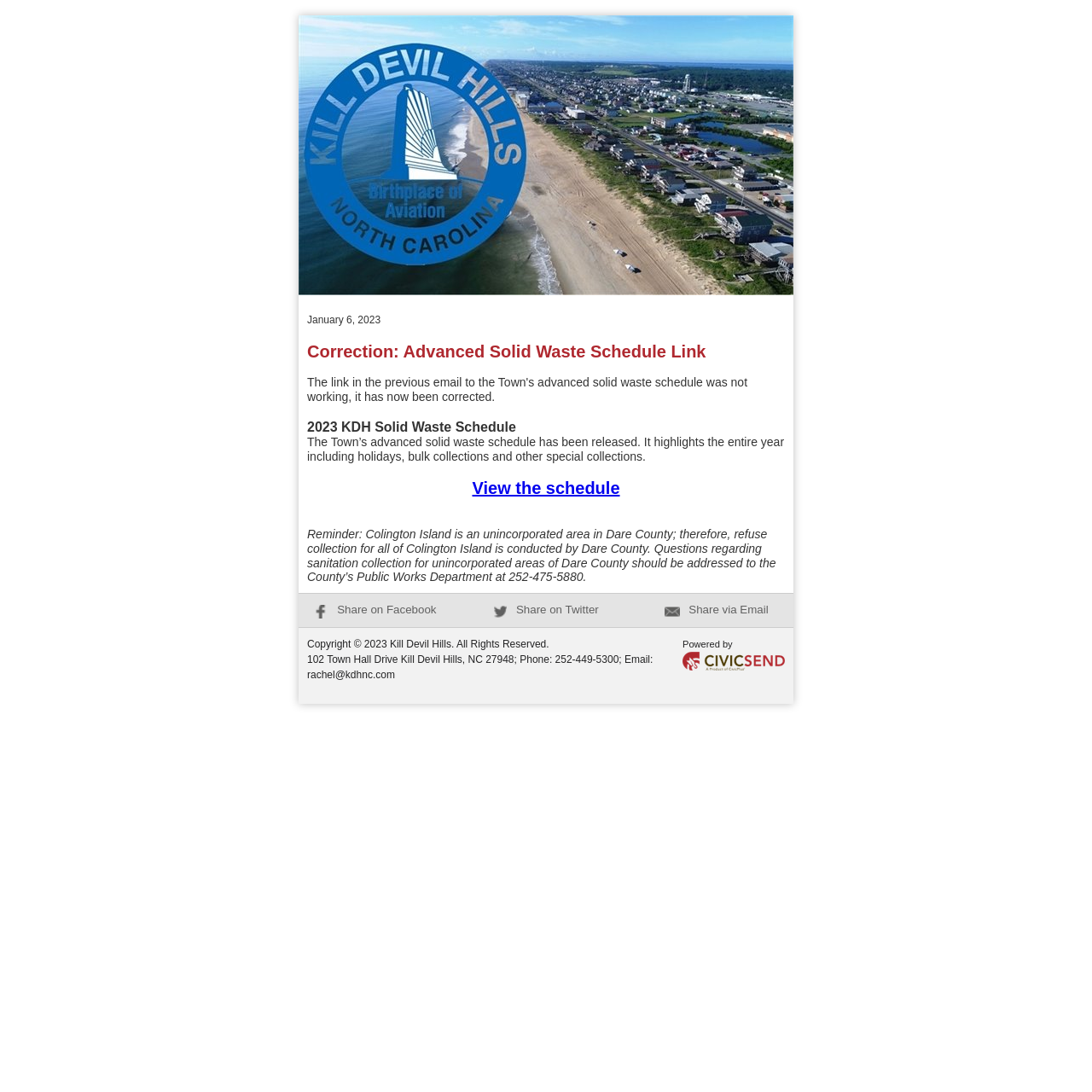What is the phone number of the Town Hall?
Give a one-word or short phrase answer based on the image.

252-449-5300